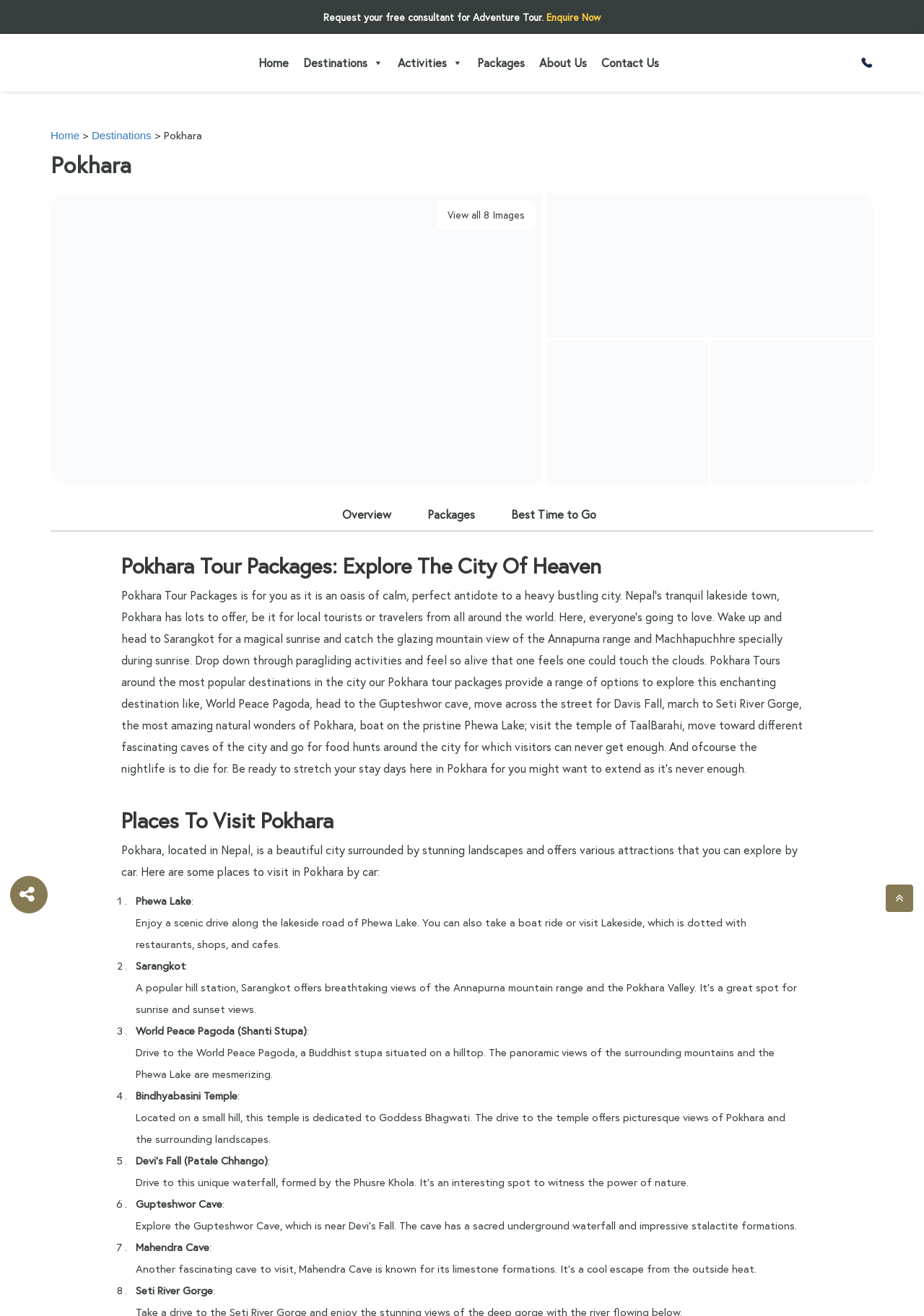Provide the bounding box coordinates for the specified HTML element described in this description: "View all 8 Images". The coordinates should be four float numbers ranging from 0 to 1, in the format [left, top, right, bottom].

[0.055, 0.147, 0.588, 0.369]